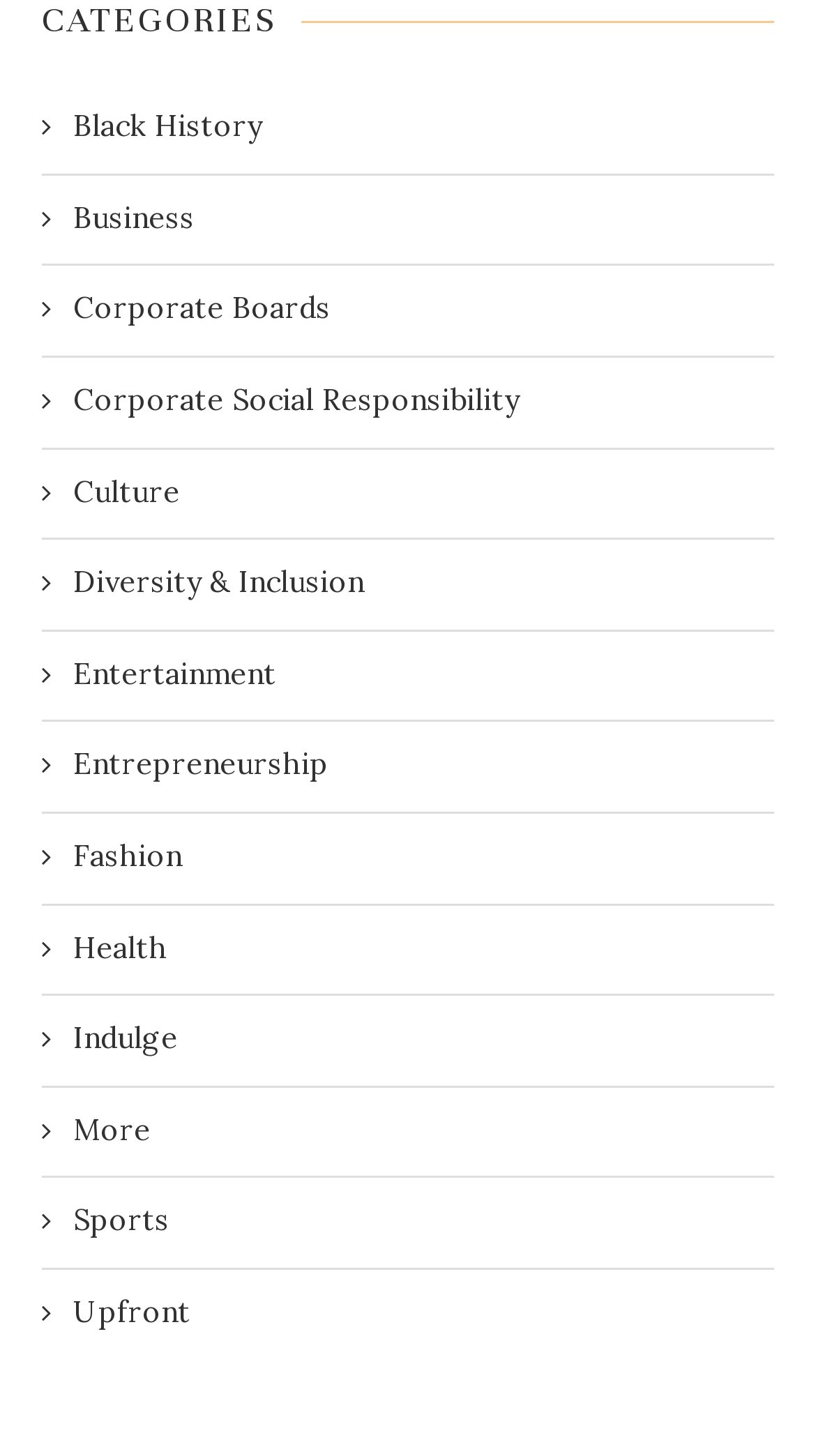Identify and provide the bounding box coordinates of the UI element described: "Diversity & Inclusion". The coordinates should be formatted as [left, top, right, bottom], with each number being a float between 0 and 1.

[0.051, 0.387, 0.944, 0.415]